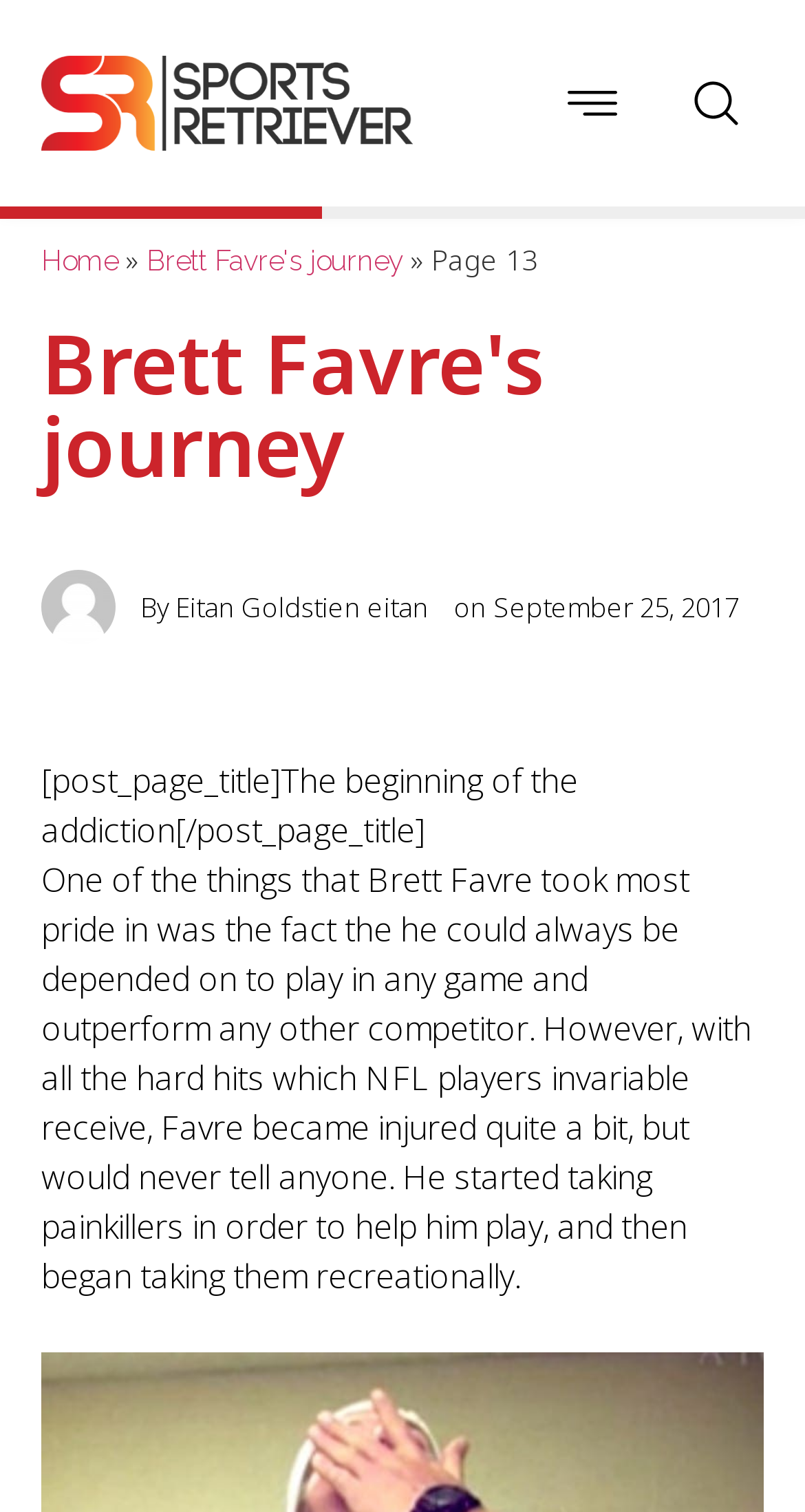Please respond to the question with a concise word or phrase:
What is the current page number?

13